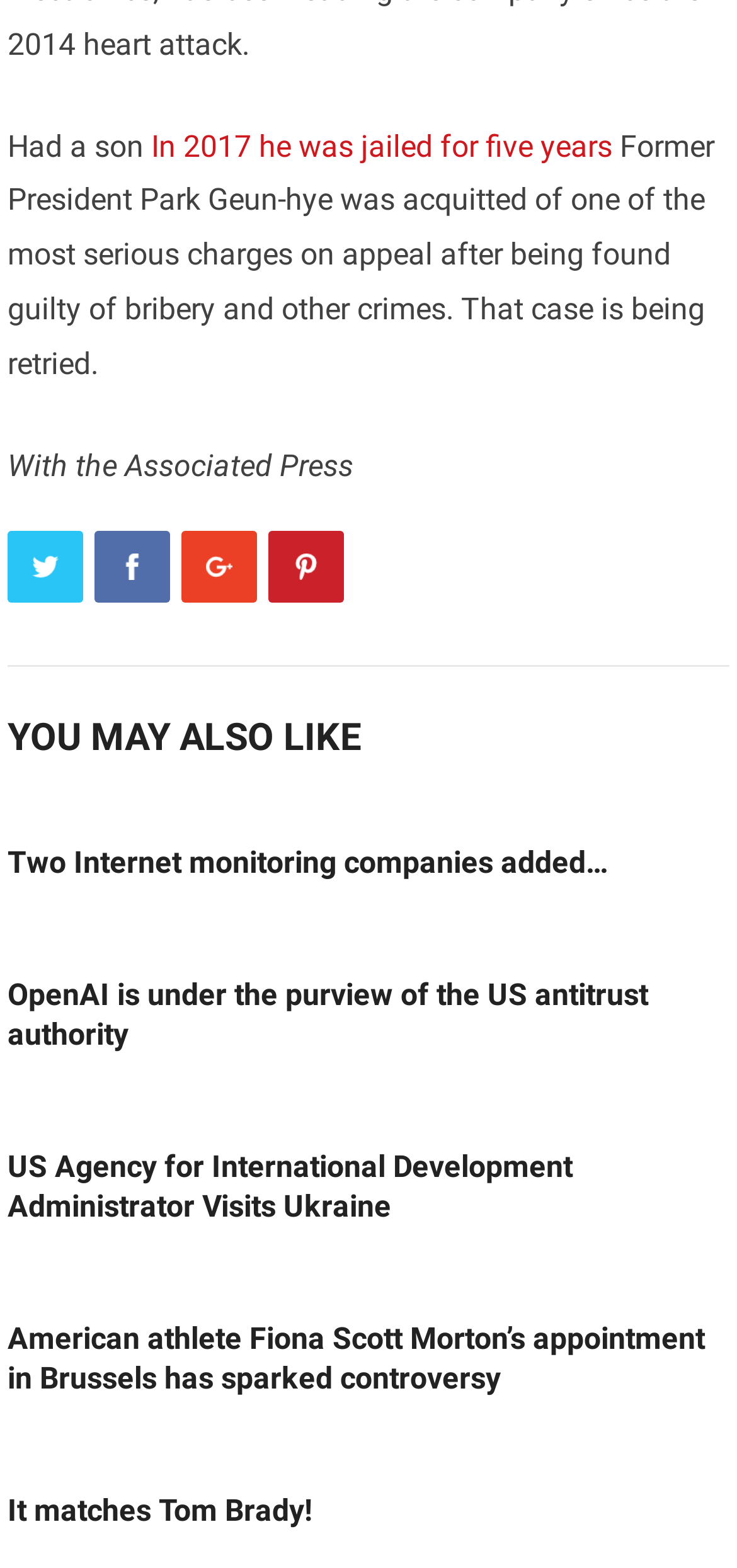Answer the question in a single word or phrase:
What is the last article about?

Tom Brady